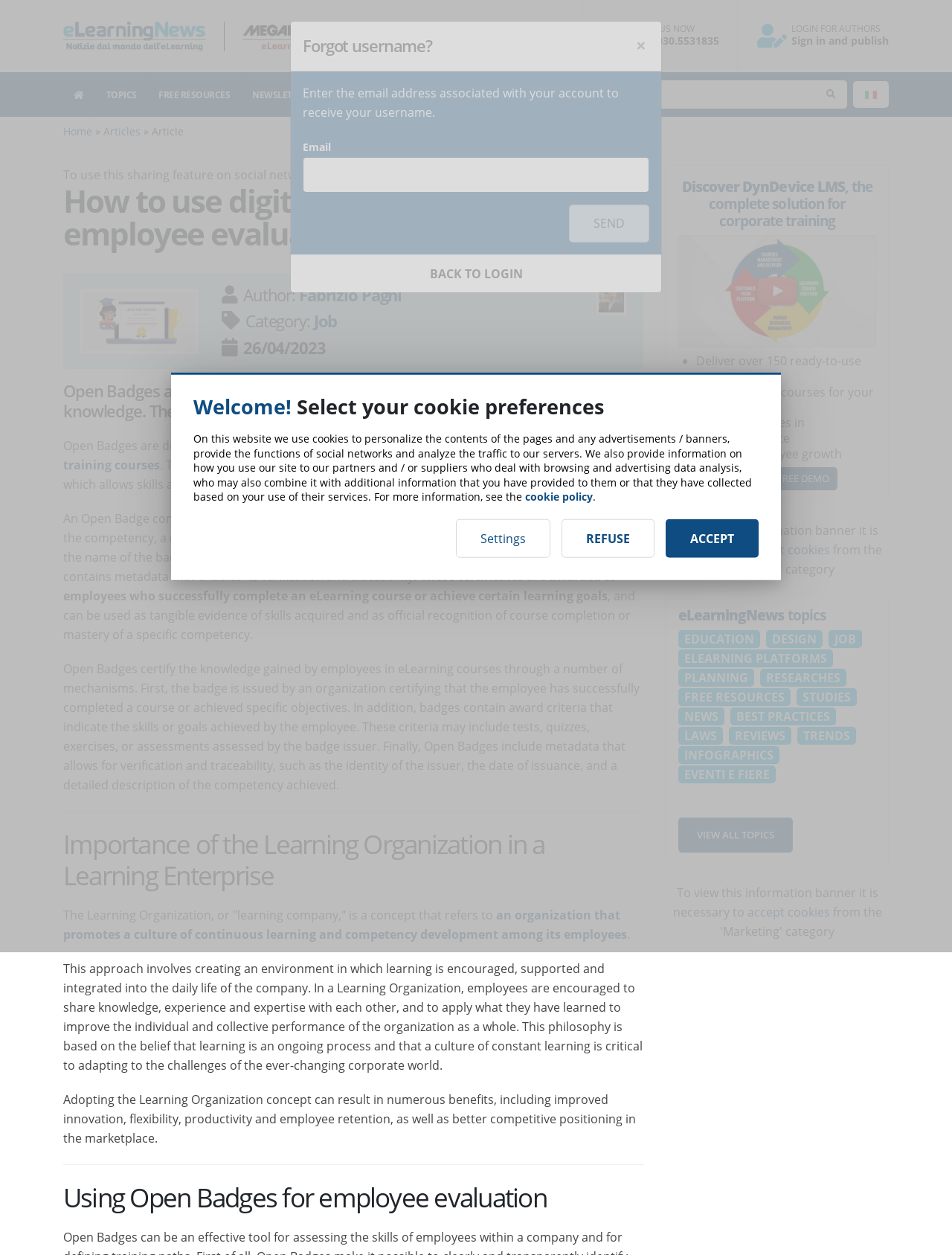Determine the bounding box coordinates of the region I should click to achieve the following instruction: "Call the phone number". Ensure the bounding box coordinates are four float numbers between 0 and 1, i.e., [left, top, right, bottom].

[0.668, 0.027, 0.755, 0.038]